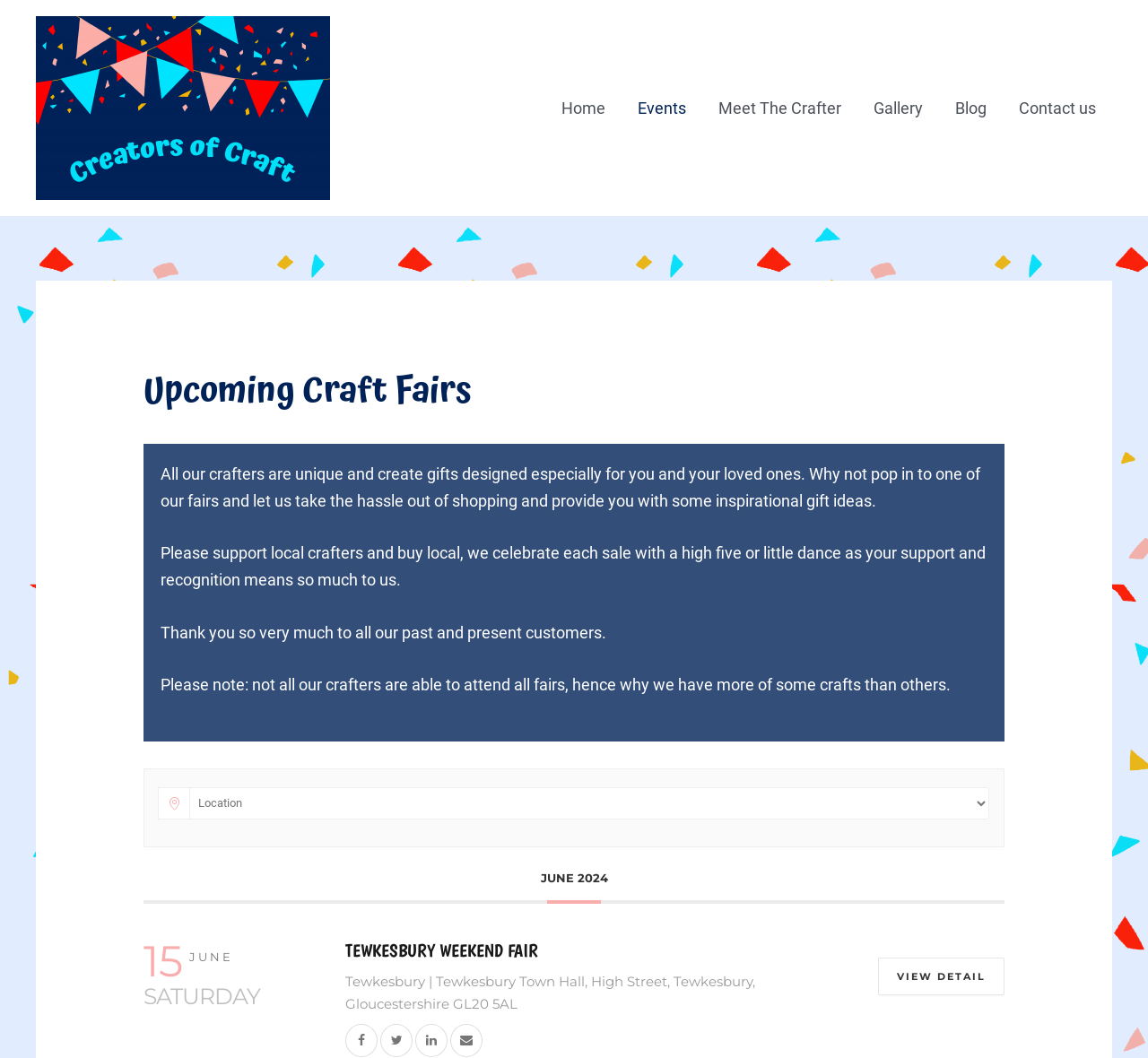Please specify the coordinates of the bounding box for the element that should be clicked to carry out this instruction: "Select an option from the dropdown menu". The coordinates must be four float numbers between 0 and 1, formatted as [left, top, right, bottom].

[0.165, 0.744, 0.862, 0.774]